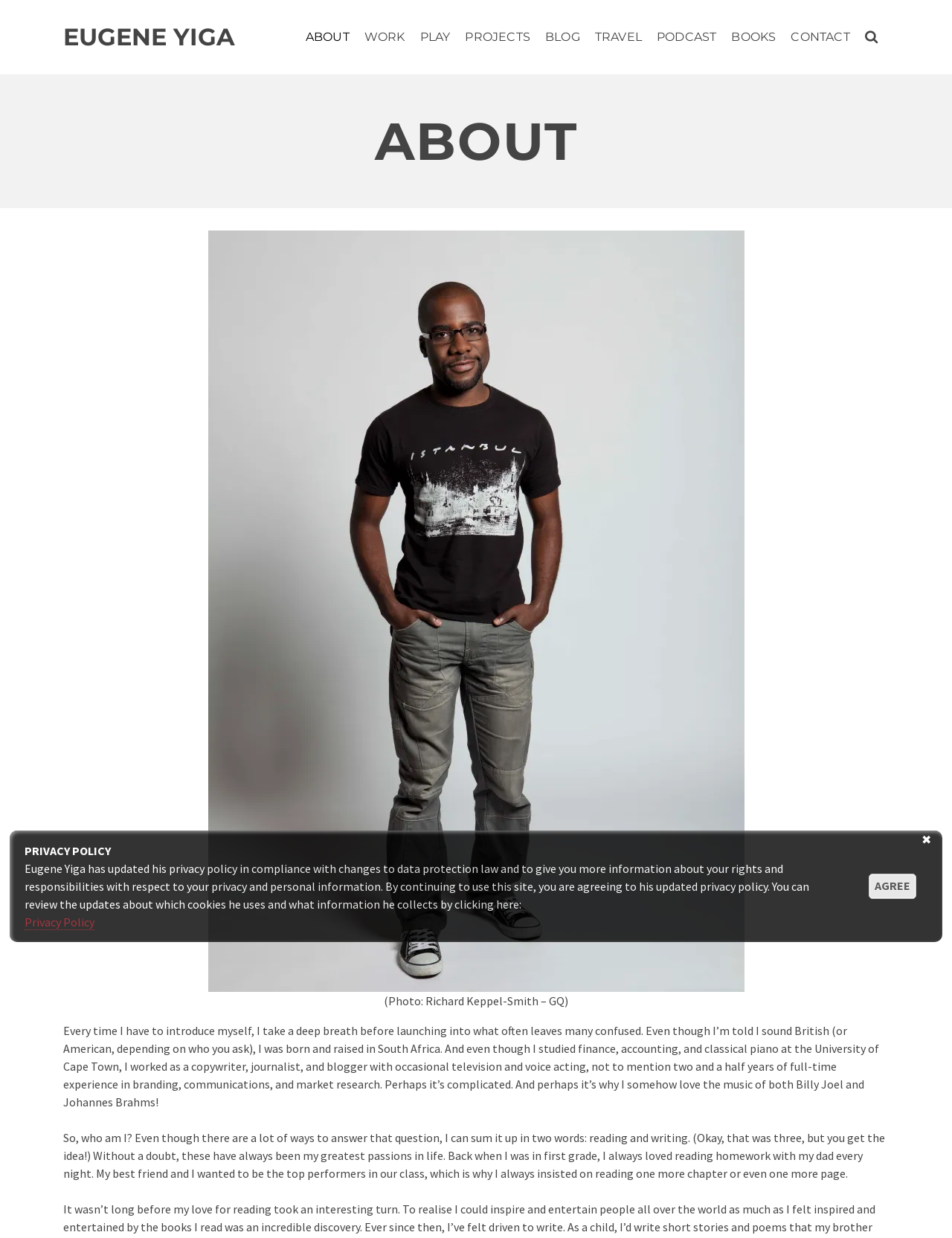Please find the bounding box coordinates of the element that you should click to achieve the following instruction: "read the 'ABOUT' section". The coordinates should be presented as four float numbers between 0 and 1: [left, top, right, bottom].

[0.066, 0.093, 0.934, 0.135]